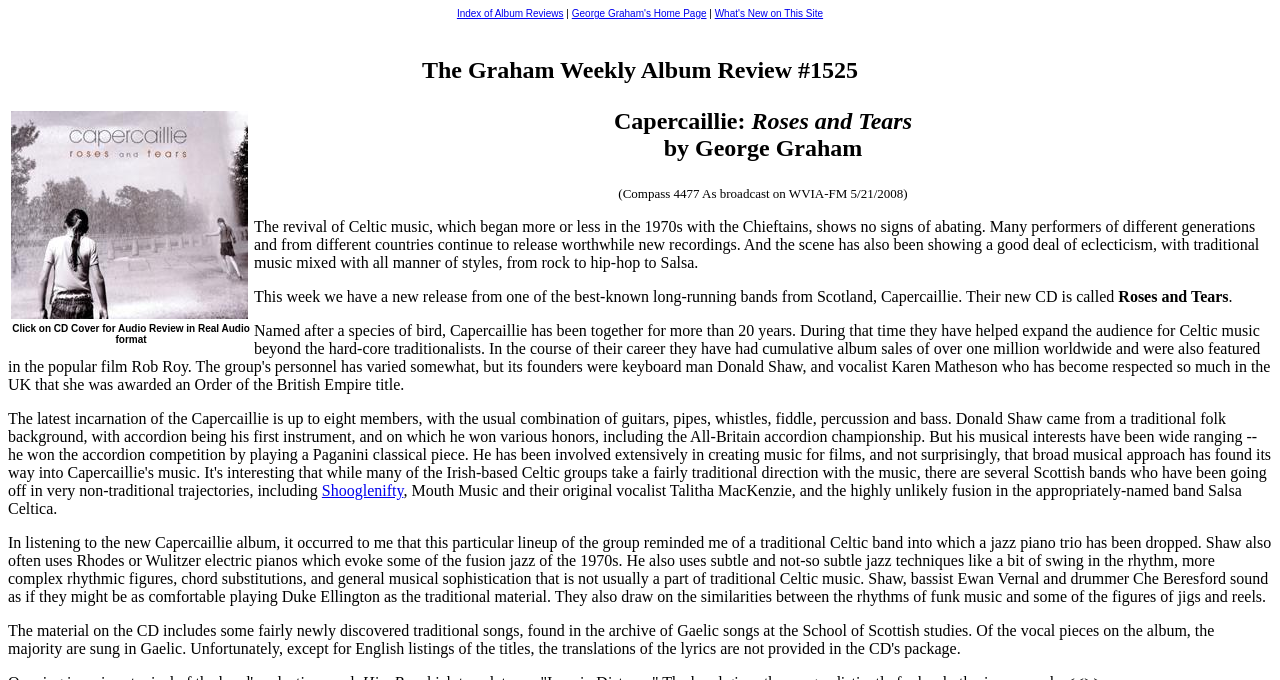Identify the bounding box for the described UI element: "Index of Album Reviews".

[0.357, 0.012, 0.44, 0.028]